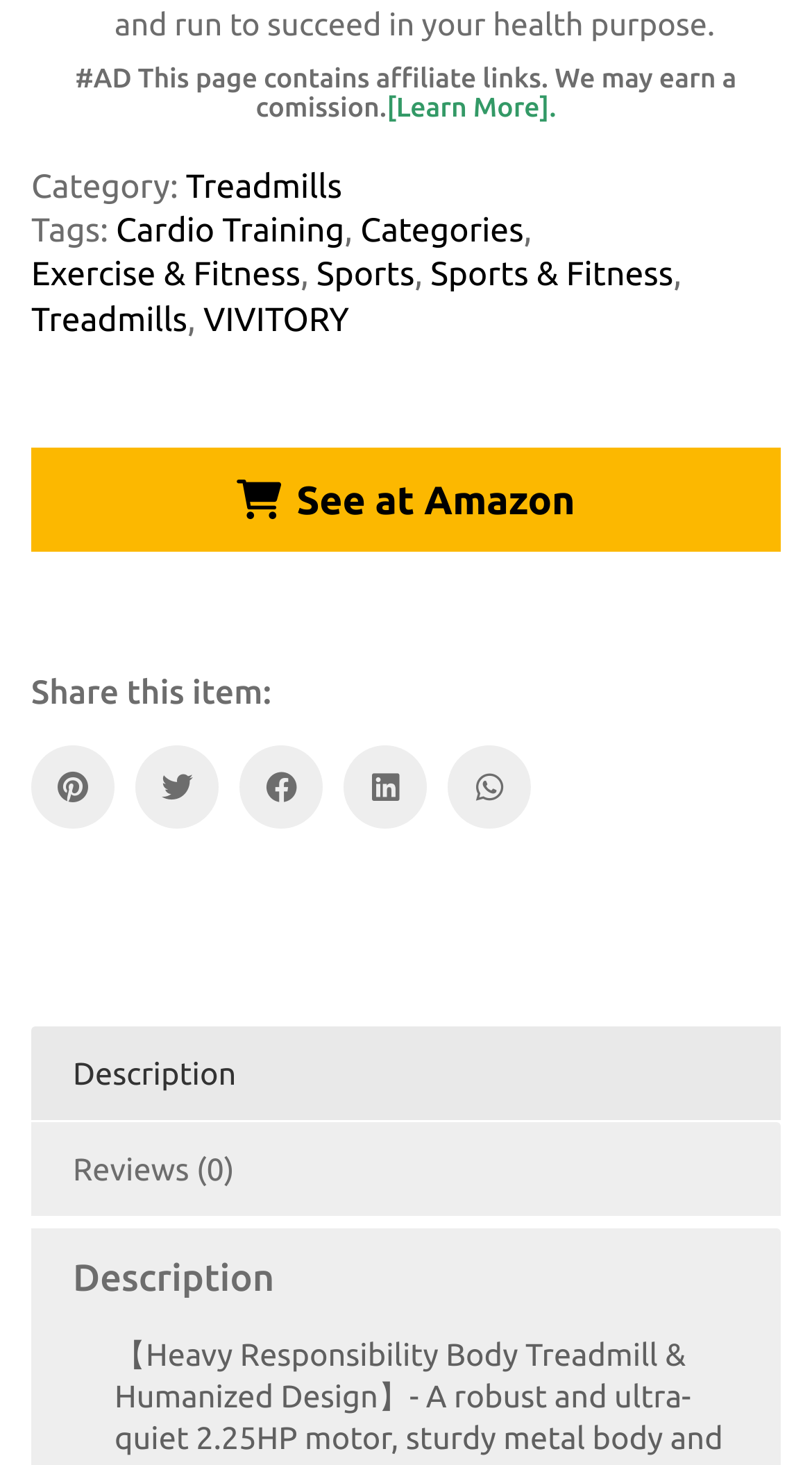Locate the bounding box coordinates of the area to click to fulfill this instruction: "Share this item on Pinterest". The bounding box should be presented as four float numbers between 0 and 1, in the order [left, top, right, bottom].

[0.038, 0.508, 0.141, 0.565]